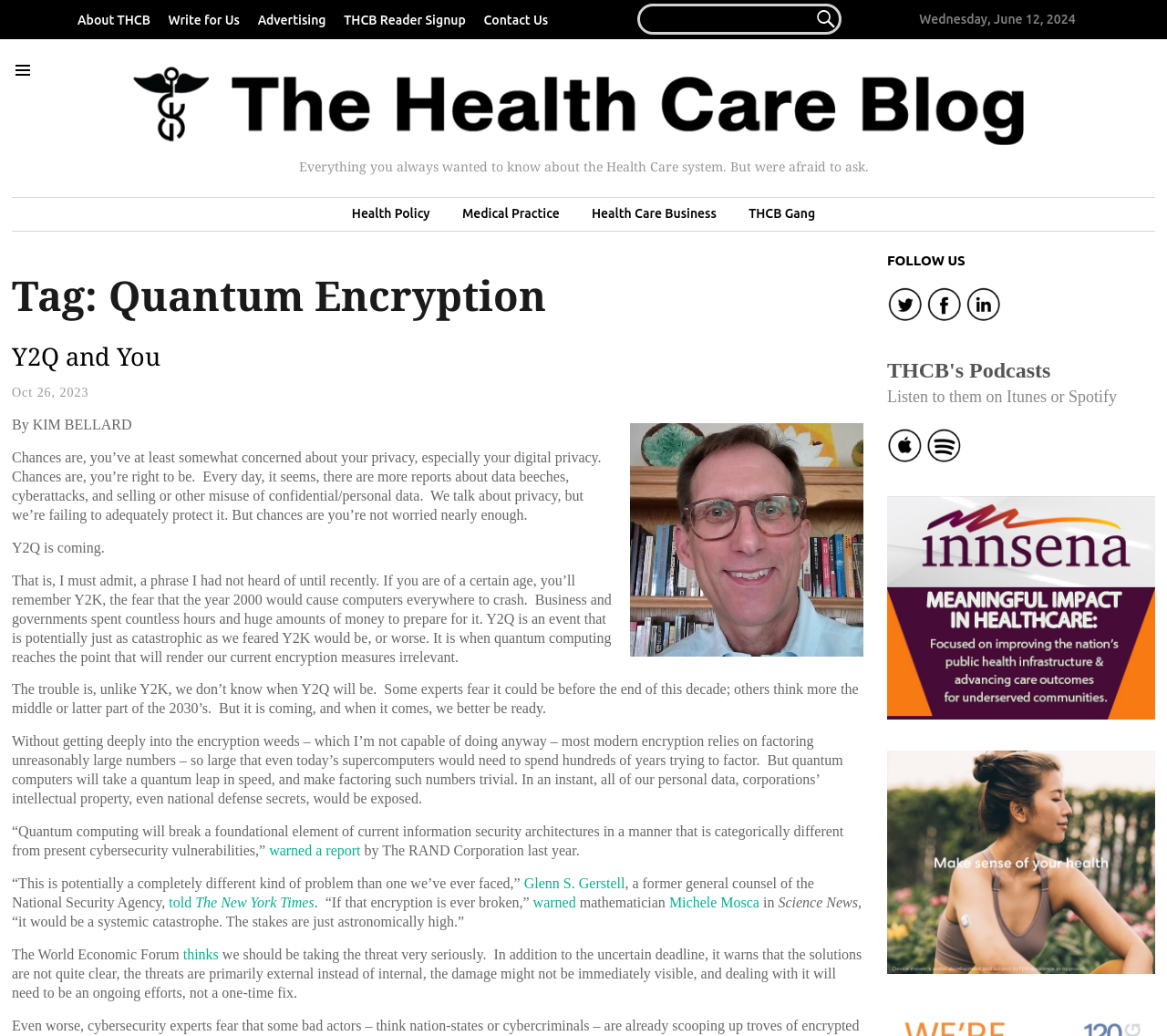Given the description of a UI element: "warned", identify the bounding box coordinates of the matching element in the webpage screenshot.

[0.457, 0.864, 0.494, 0.879]